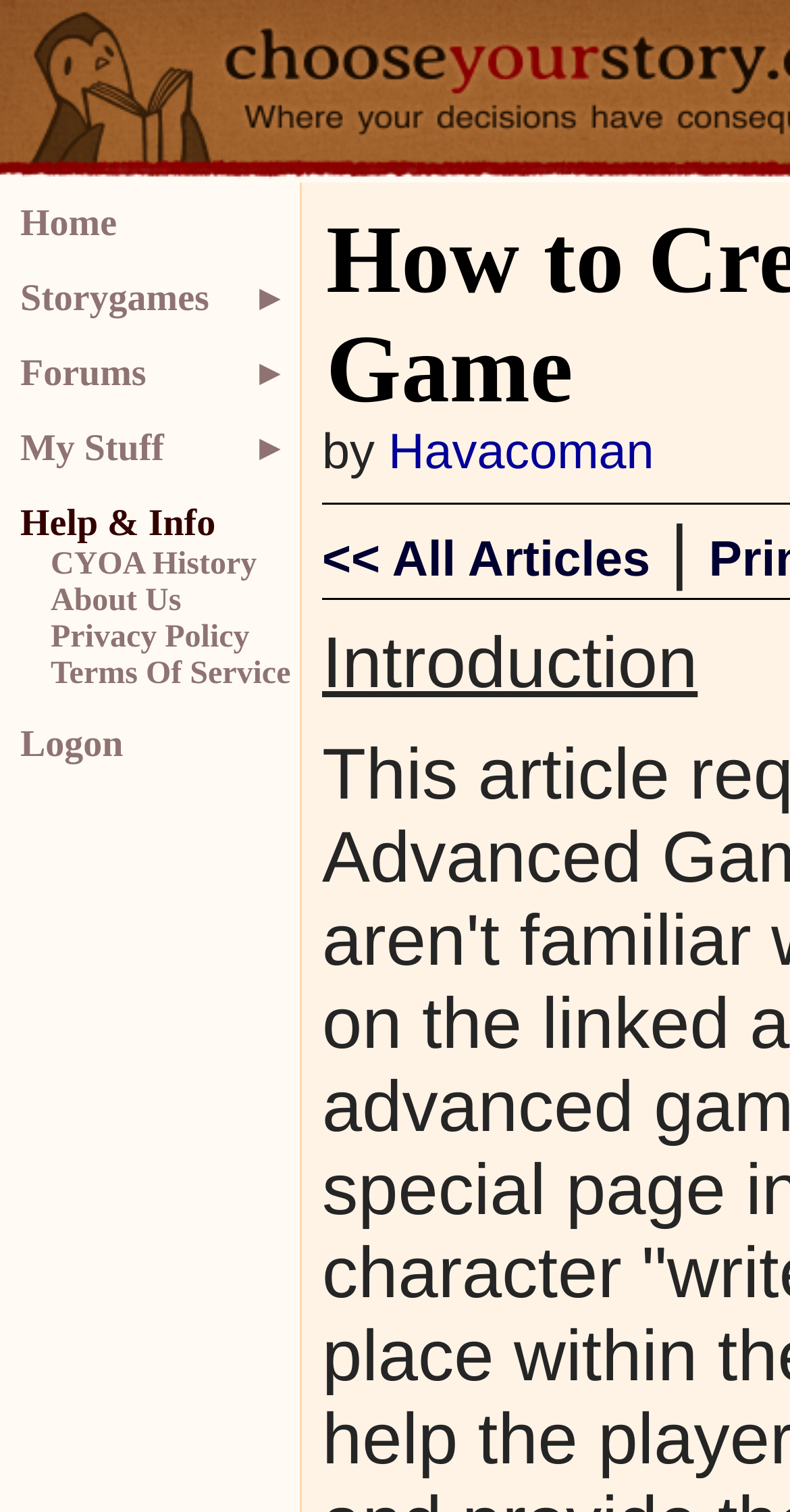Determine the bounding box coordinates for the clickable element to execute this instruction: "read introduction". Provide the coordinates as four float numbers between 0 and 1, i.e., [left, top, right, bottom].

[0.408, 0.412, 0.883, 0.465]